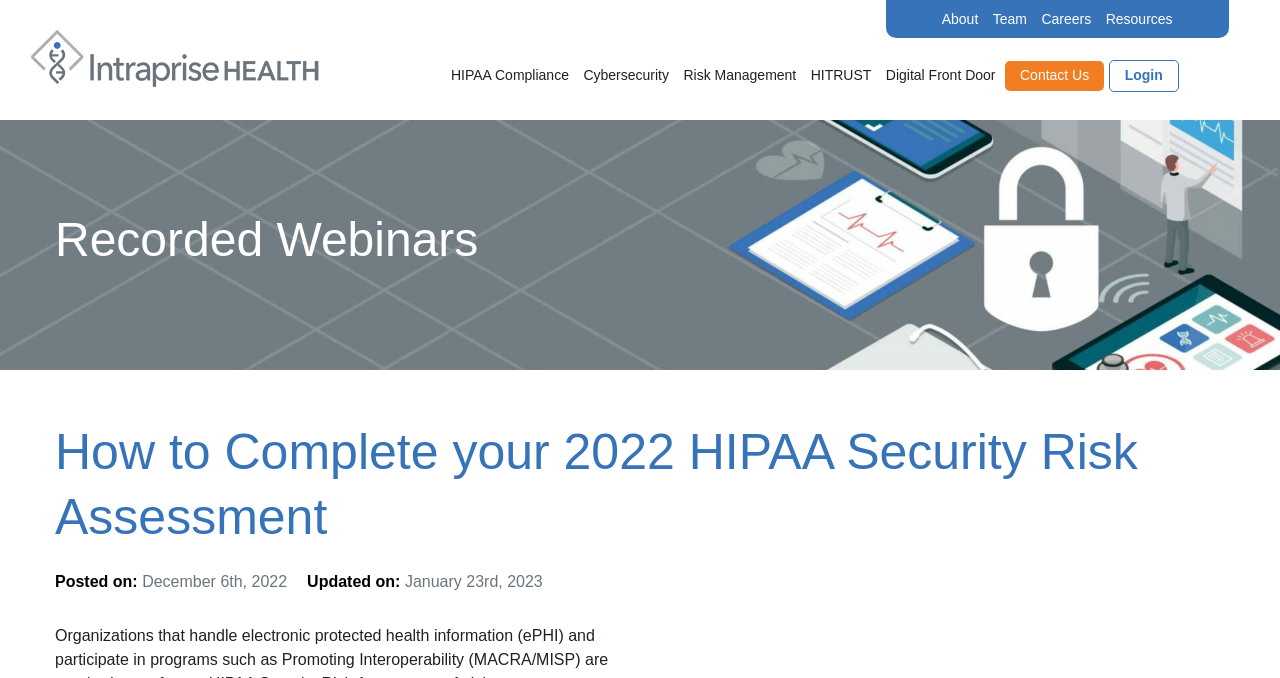Give a detailed explanation of the elements present on the webpage.

The webpage is about a recorded webinar on completing a 2022 HIPAA Security Risk Assessment. At the top left, there is a logo of Intraprise Health, accompanied by a link to the company's homepage. On the top right, there are several links to different sections of the website, including About, Team, Careers, Resources, and more.

Below the top navigation bar, there is a table layout that occupies the majority of the page. Within this layout, there is a heading that reads "Recorded Webinars" at the top. Below this heading, there is a large heading that spans most of the page, which is the title of the webinar: "How to Complete your 2022 HIPAA Security Risk Assessment".

Underneath the title, there are two lines of text that provide information about the webinar's posting and update dates. The first line reads "Posted on: December 6th, 2022", and the second line reads "Updated on: January 23rd, 2023".